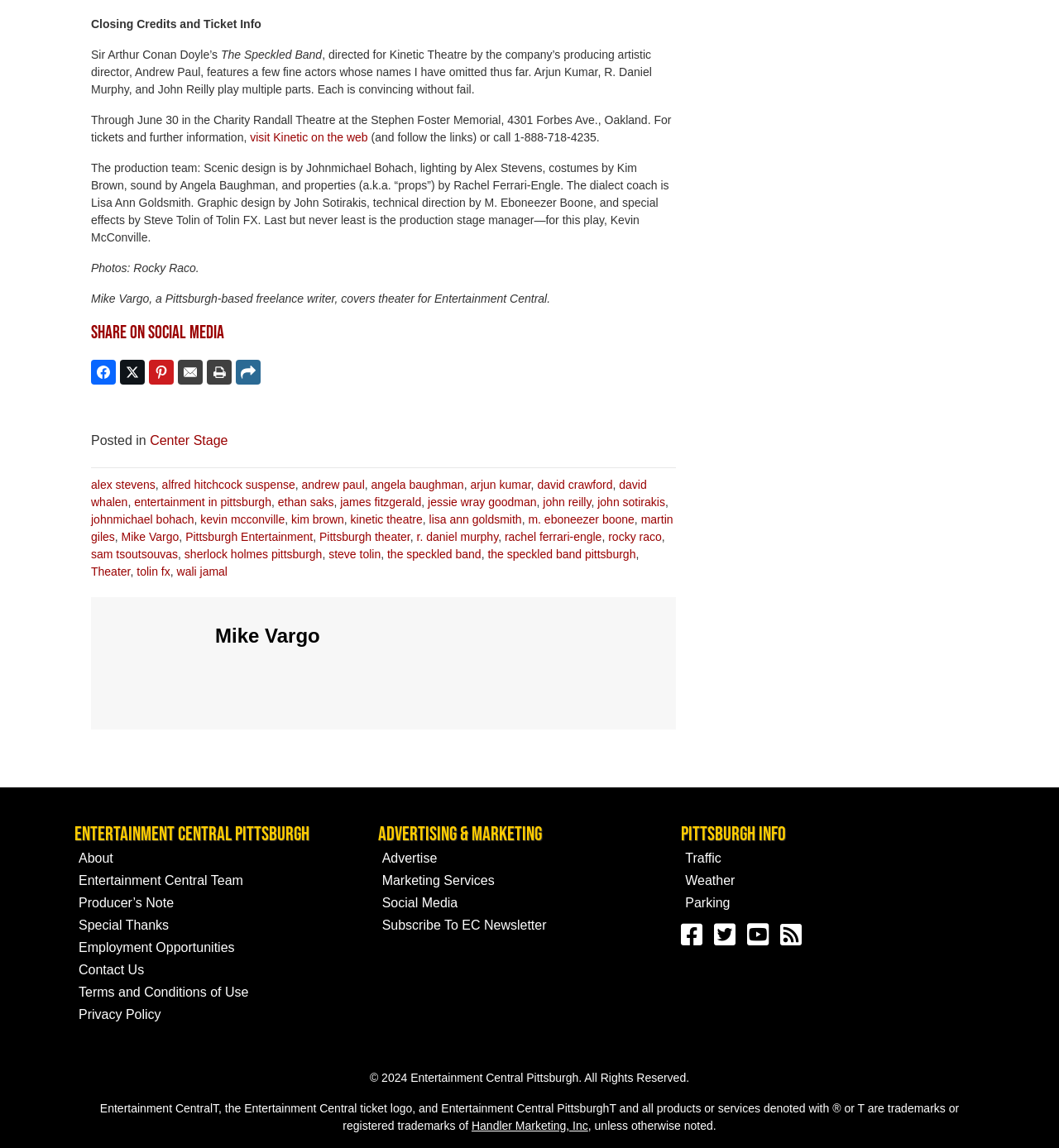Specify the bounding box coordinates of the region I need to click to perform the following instruction: "Share on Facebook". The coordinates must be four float numbers in the range of 0 to 1, i.e., [left, top, right, bottom].

[0.086, 0.313, 0.109, 0.335]